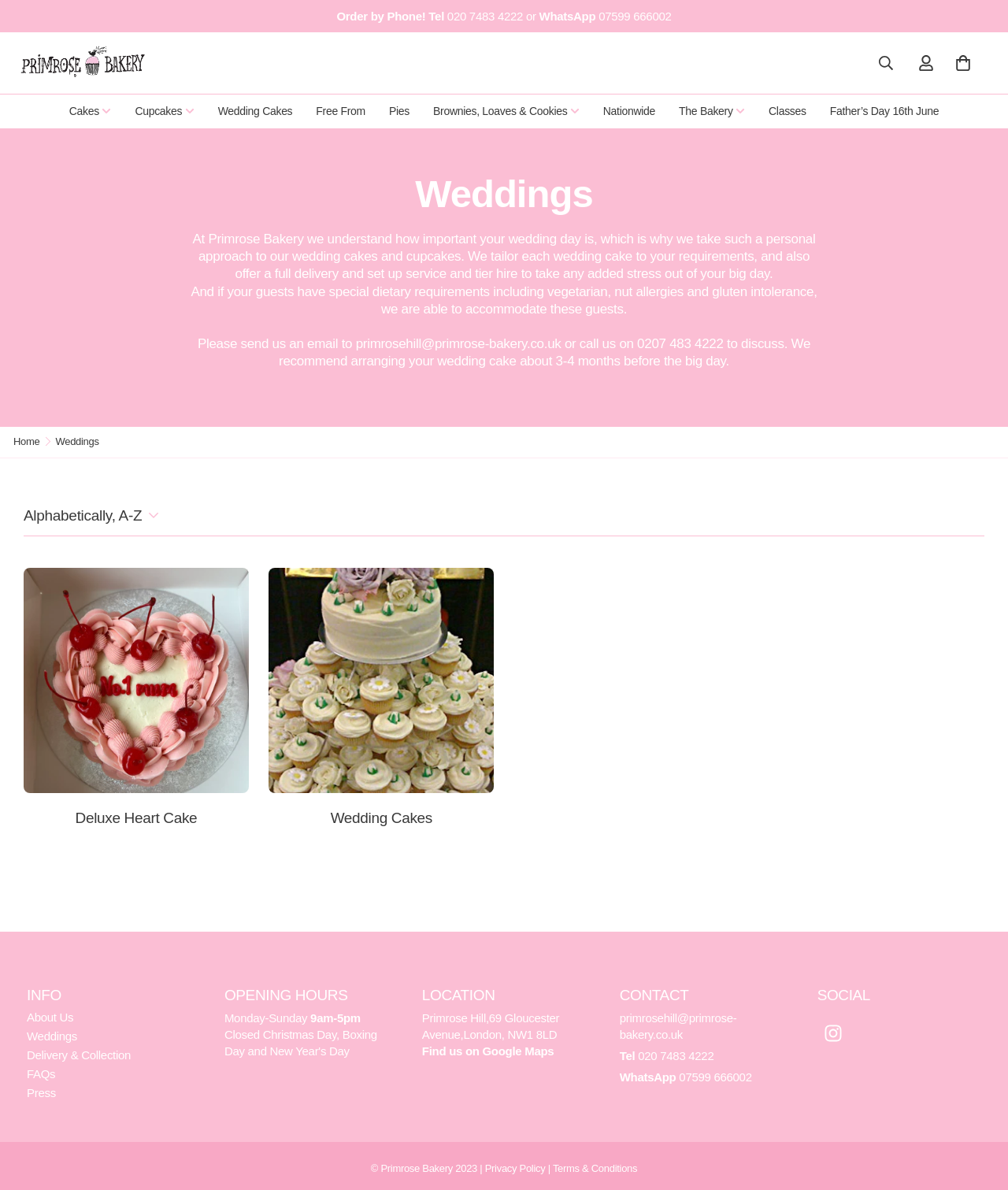What is the bakery's email address?
Use the image to answer the question with a single word or phrase.

primrosehill@primrose-bakery.co.uk